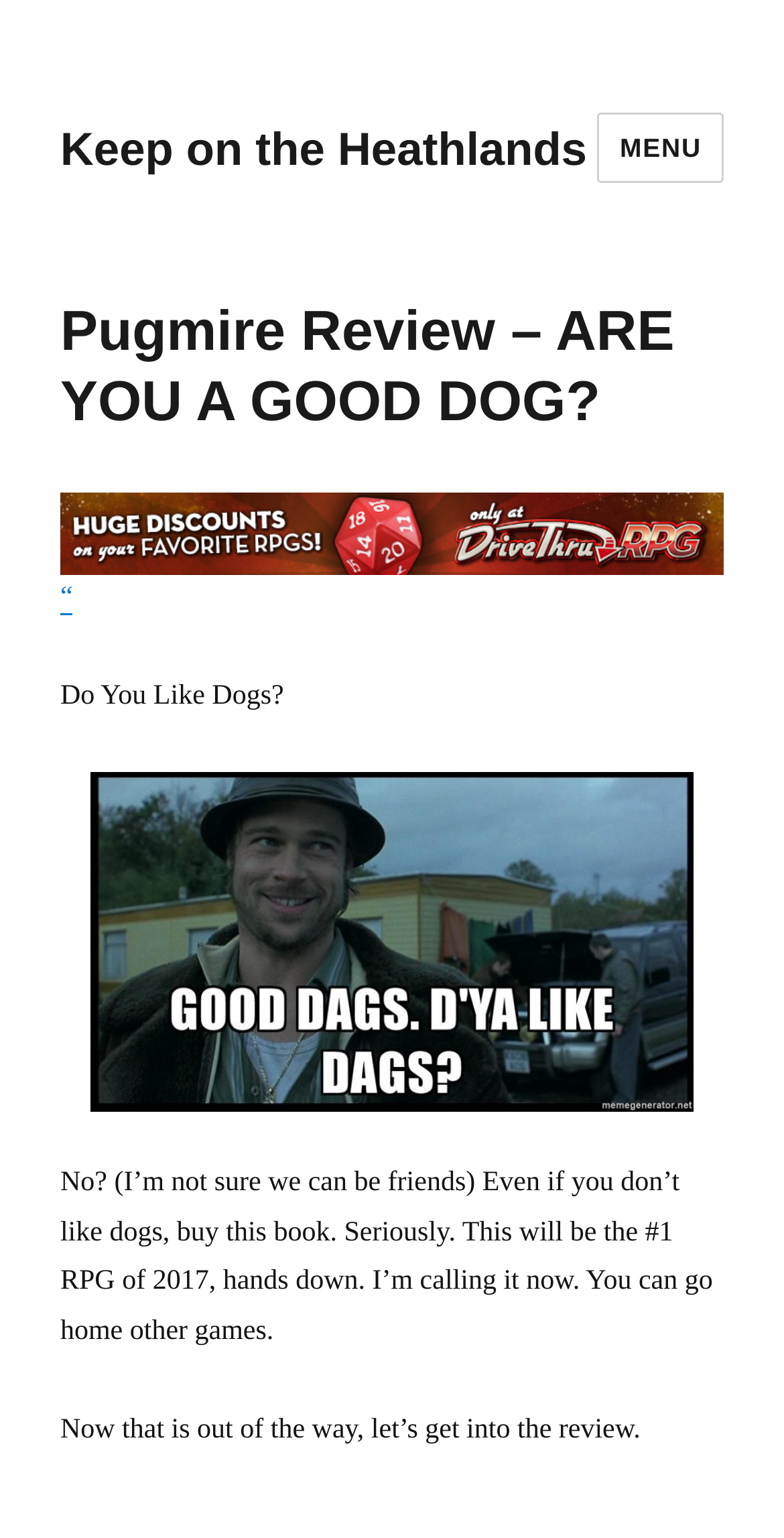What is the position of the 'Keep on the Heathlands' link?
Answer the question with a single word or phrase derived from the image.

Top-left